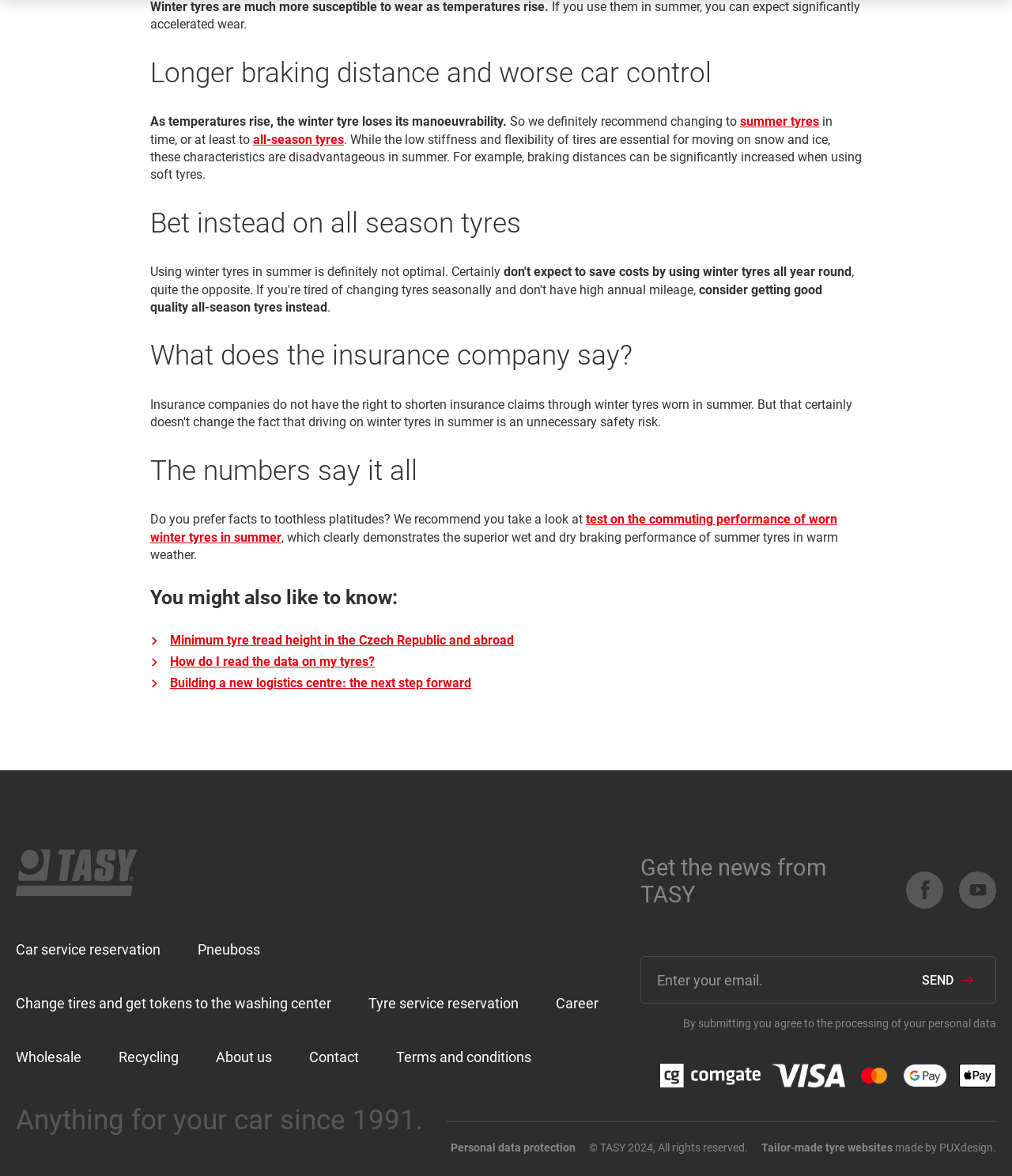Give a short answer using one word or phrase for the question:
What is the recommended action for winter tyres in summer?

Change to summer tyres